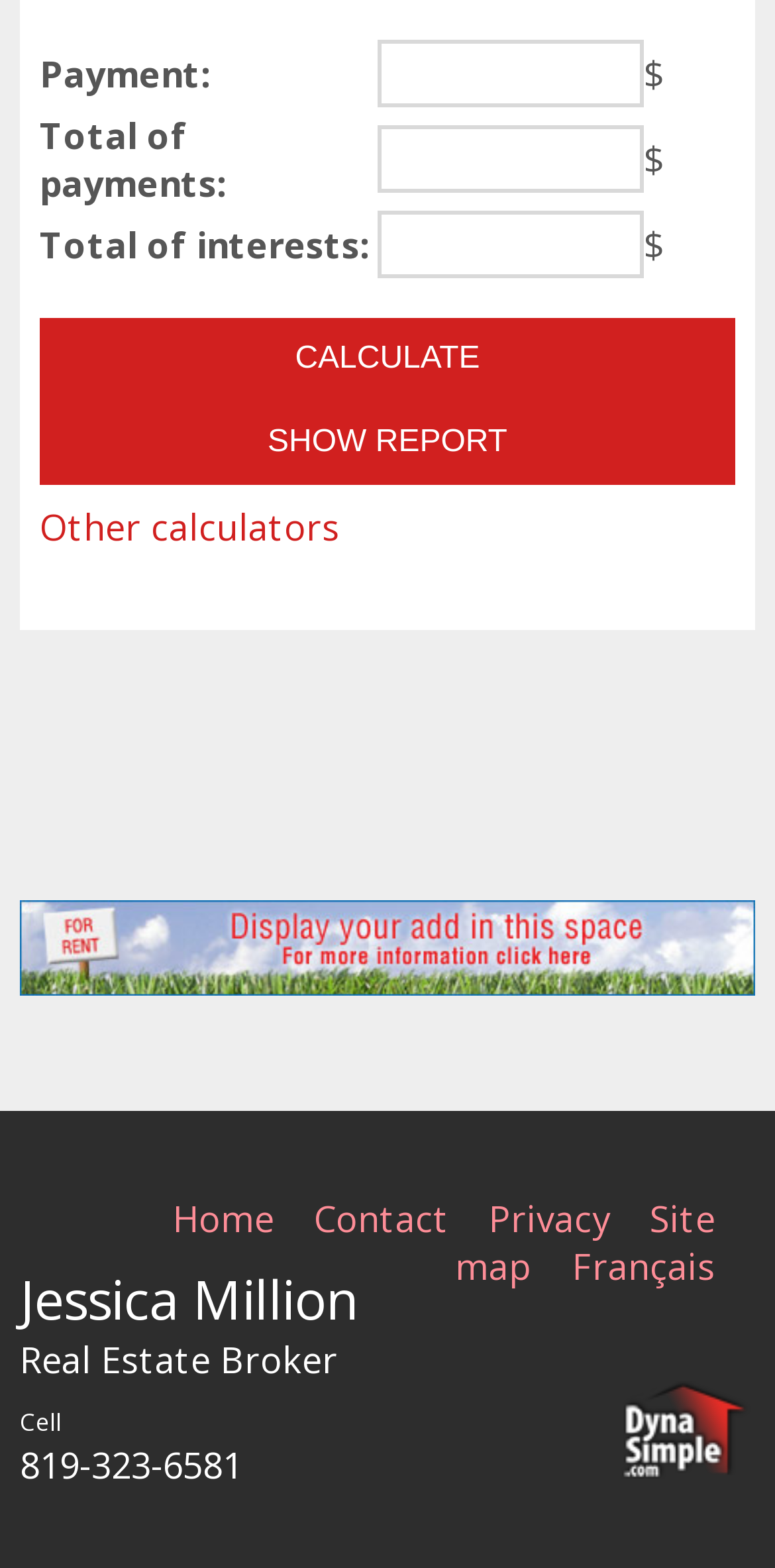Identify the bounding box coordinates for the UI element described as: "Privacy". The coordinates should be provided as four floats between 0 and 1: [left, top, right, bottom].

[0.579, 0.762, 0.787, 0.792]